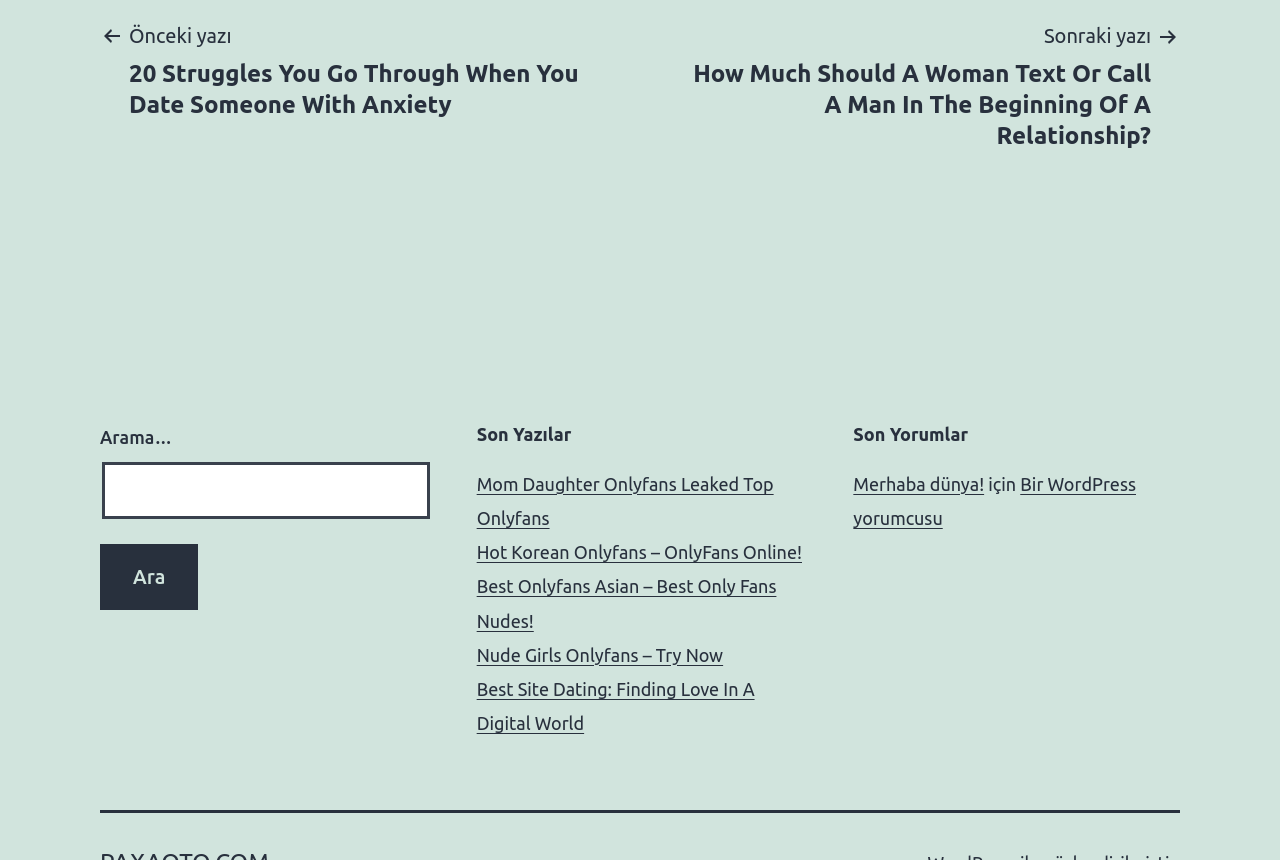Please determine the bounding box coordinates of the element's region to click for the following instruction: "Go to next article".

[0.508, 0.022, 0.922, 0.176]